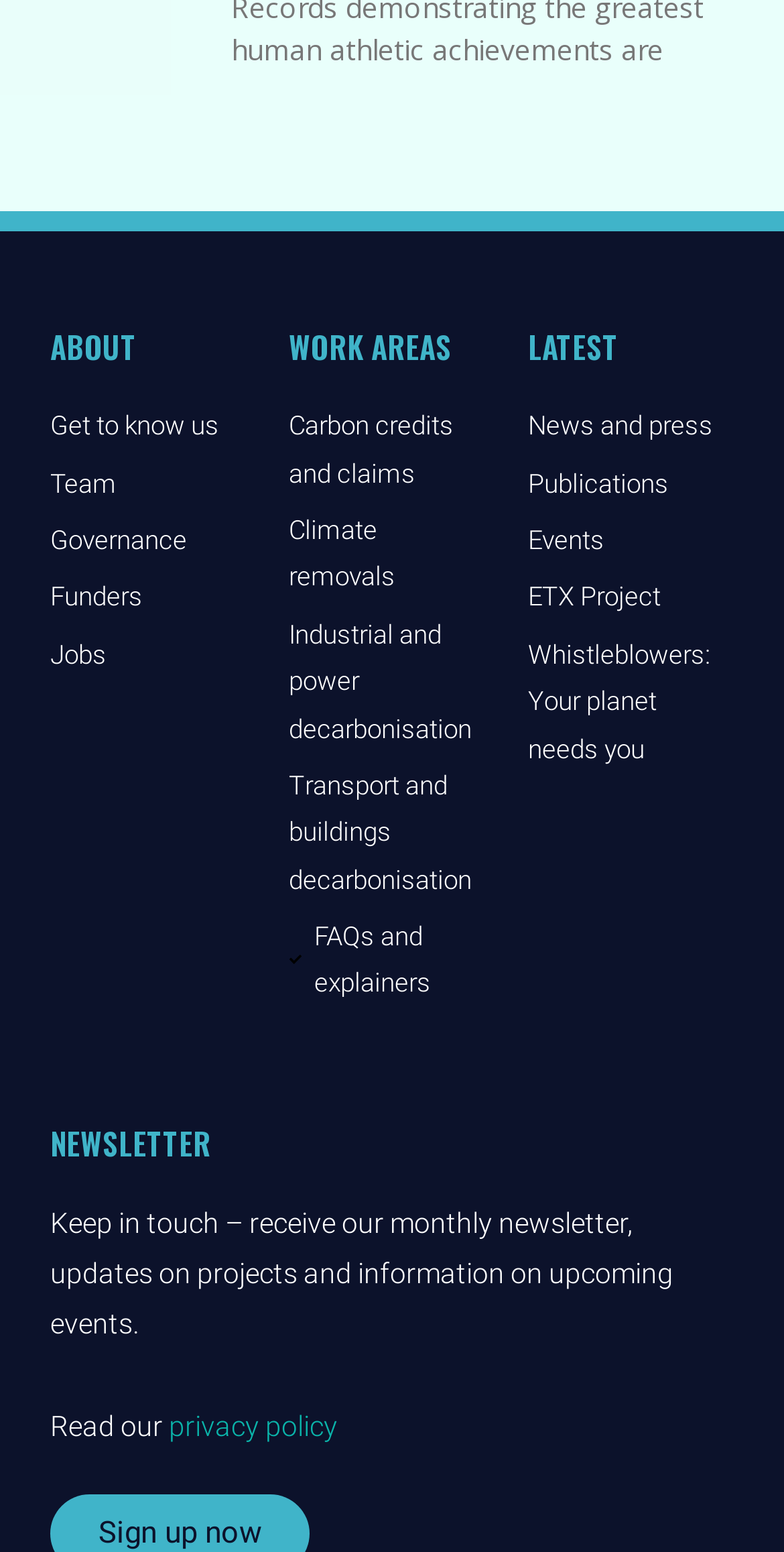Provide the bounding box coordinates for the UI element described in this sentence: "Get to know us". The coordinates should be four float values between 0 and 1, i.e., [left, top, right, bottom].

[0.064, 0.259, 0.317, 0.29]